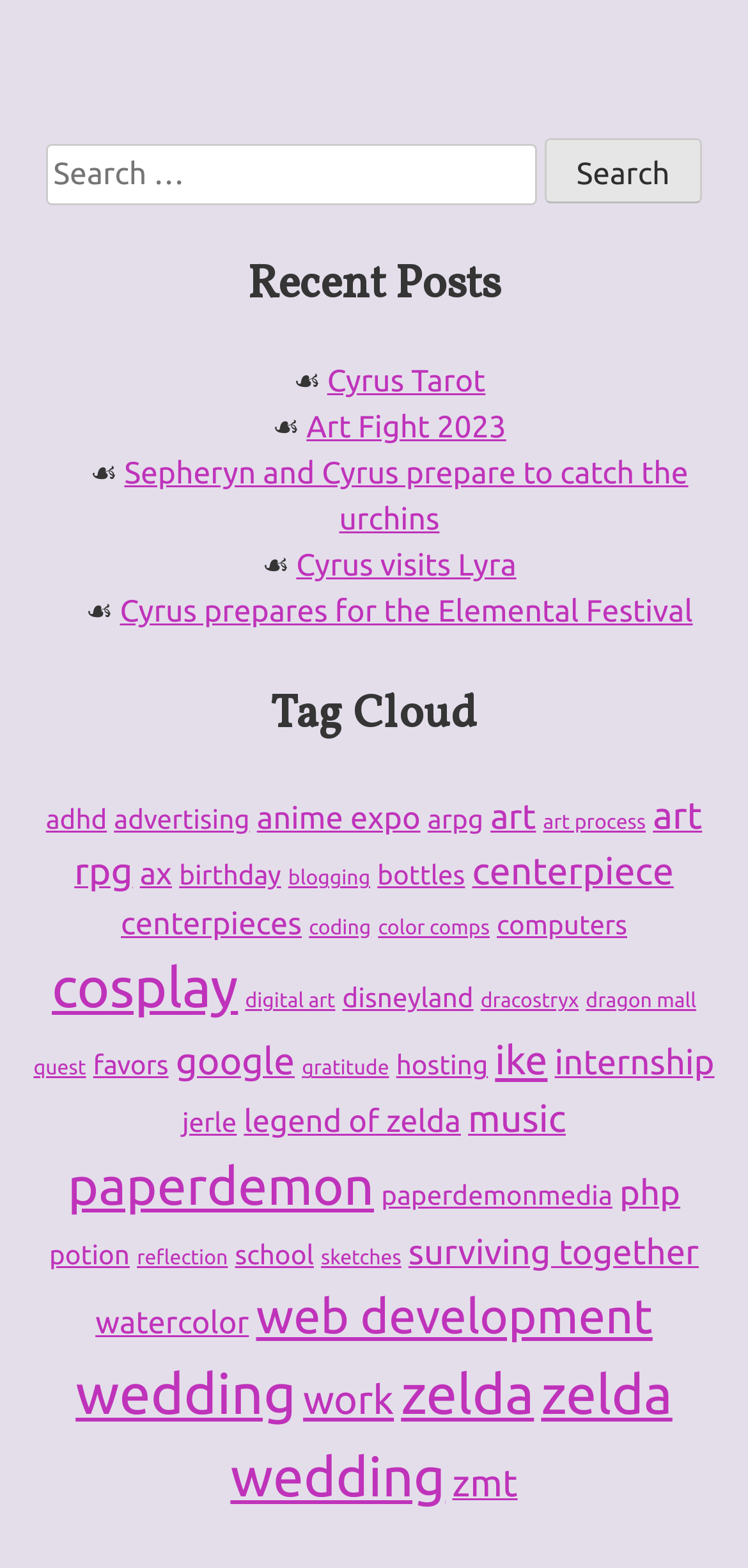Please find the bounding box coordinates (top-left x, top-left y, bottom-right x, bottom-right y) in the screenshot for the UI element described as follows: parent_node: Search for: value="Search"

[0.727, 0.089, 0.939, 0.13]